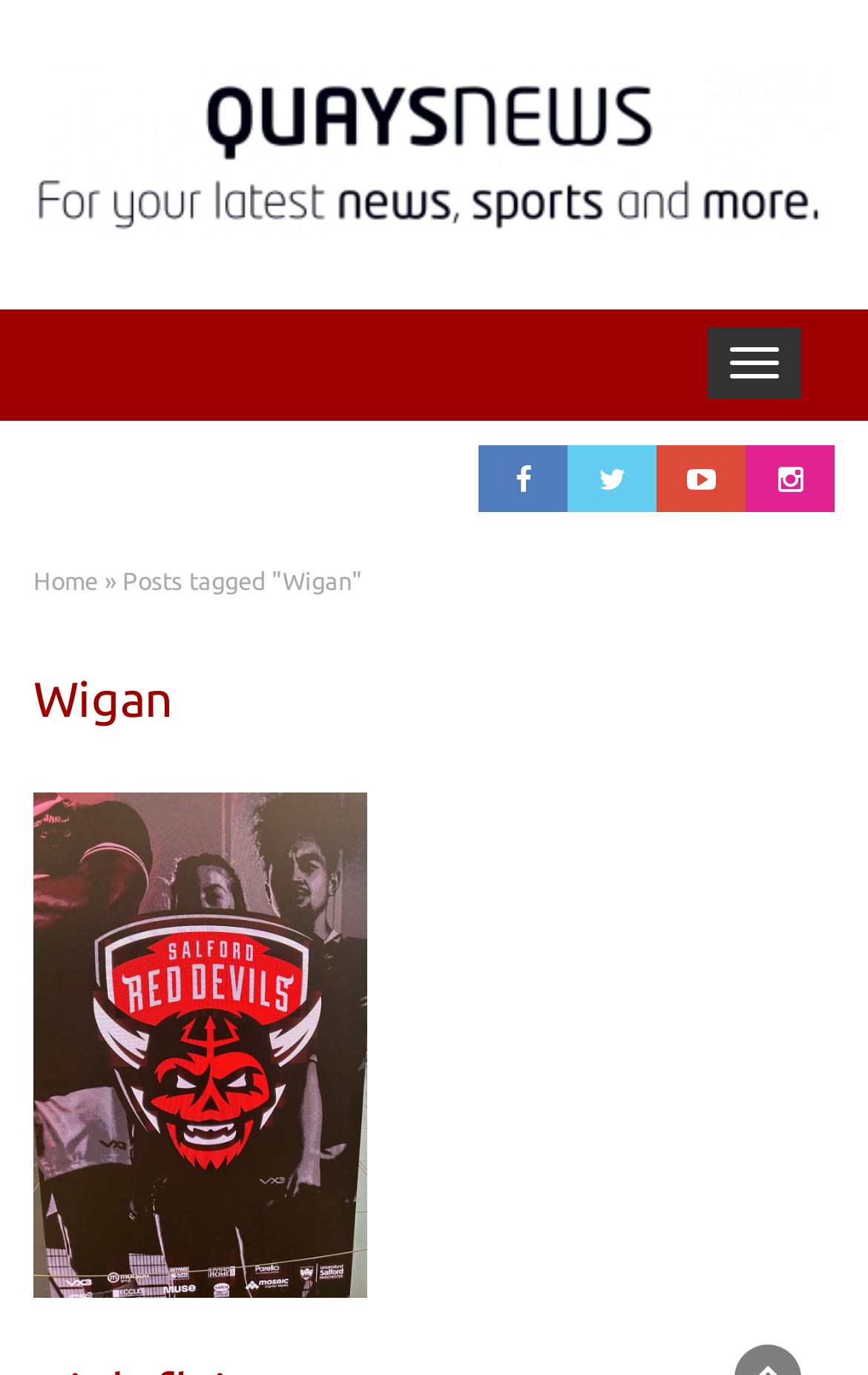Identify the bounding box coordinates of the HTML element based on this description: "Home".

[0.038, 0.412, 0.113, 0.432]